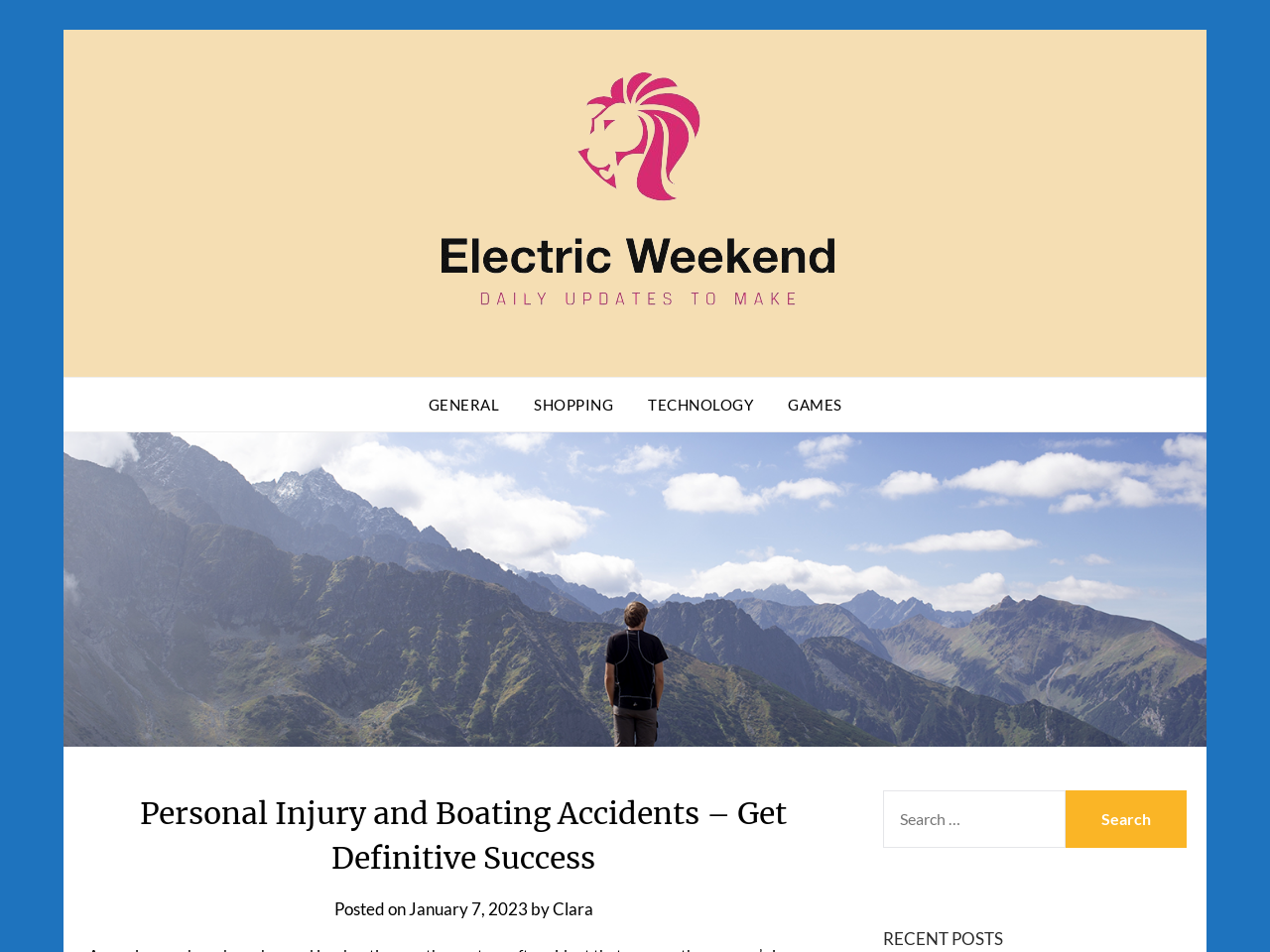Specify the bounding box coordinates of the area to click in order to follow the given instruction: "go to general category."

[0.325, 0.397, 0.405, 0.454]